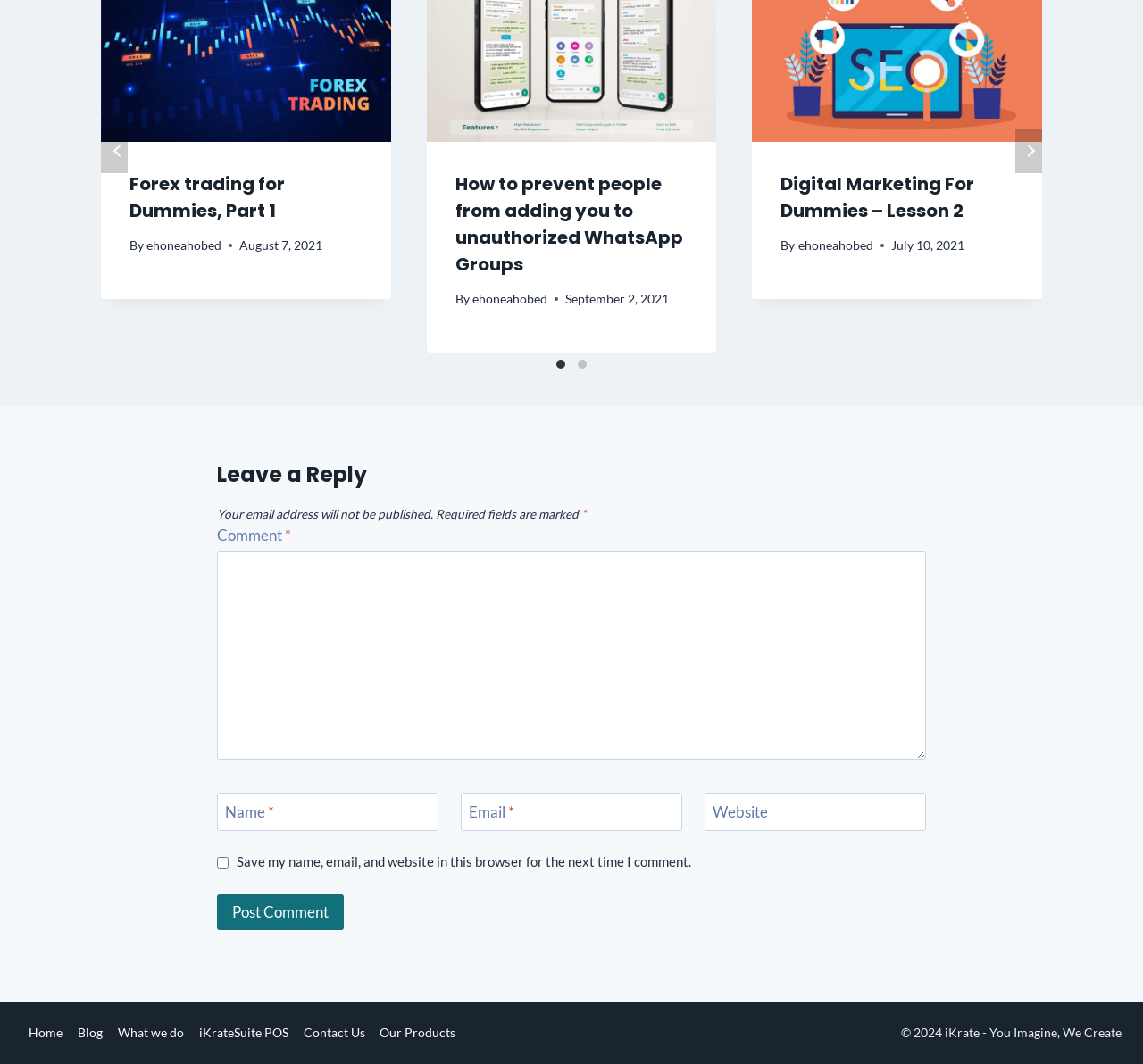Identify the bounding box for the UI element specified in this description: "Contact Us". The coordinates must be four float numbers between 0 and 1, formatted as [left, top, right, bottom].

[0.259, 0.954, 0.326, 0.987]